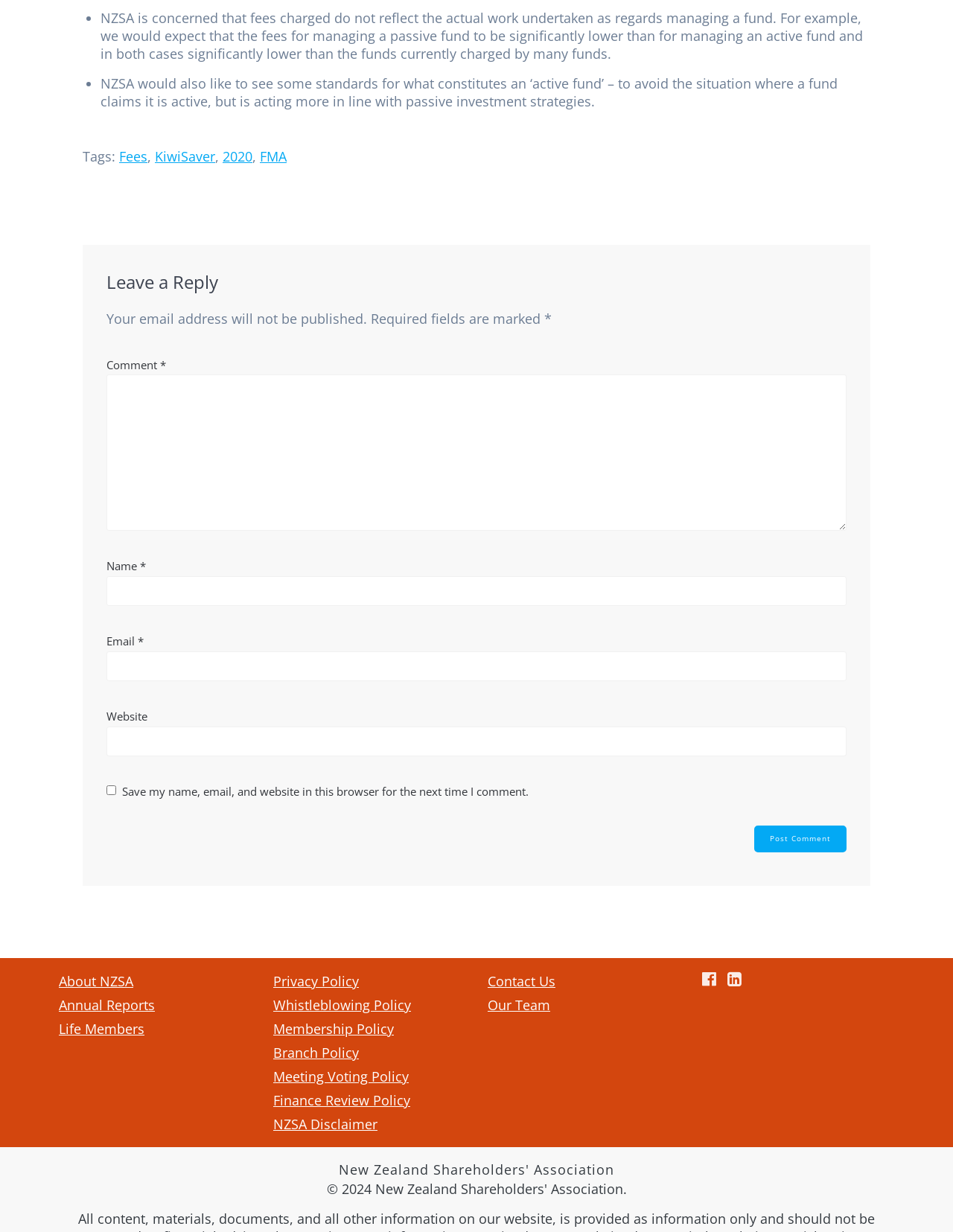What is the topic of the post?
Using the image, respond with a single word or phrase.

Fees